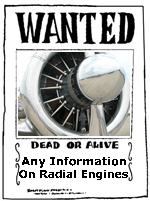Respond to the question below with a single word or phrase:
Is the background of the poster a cityscape?

No